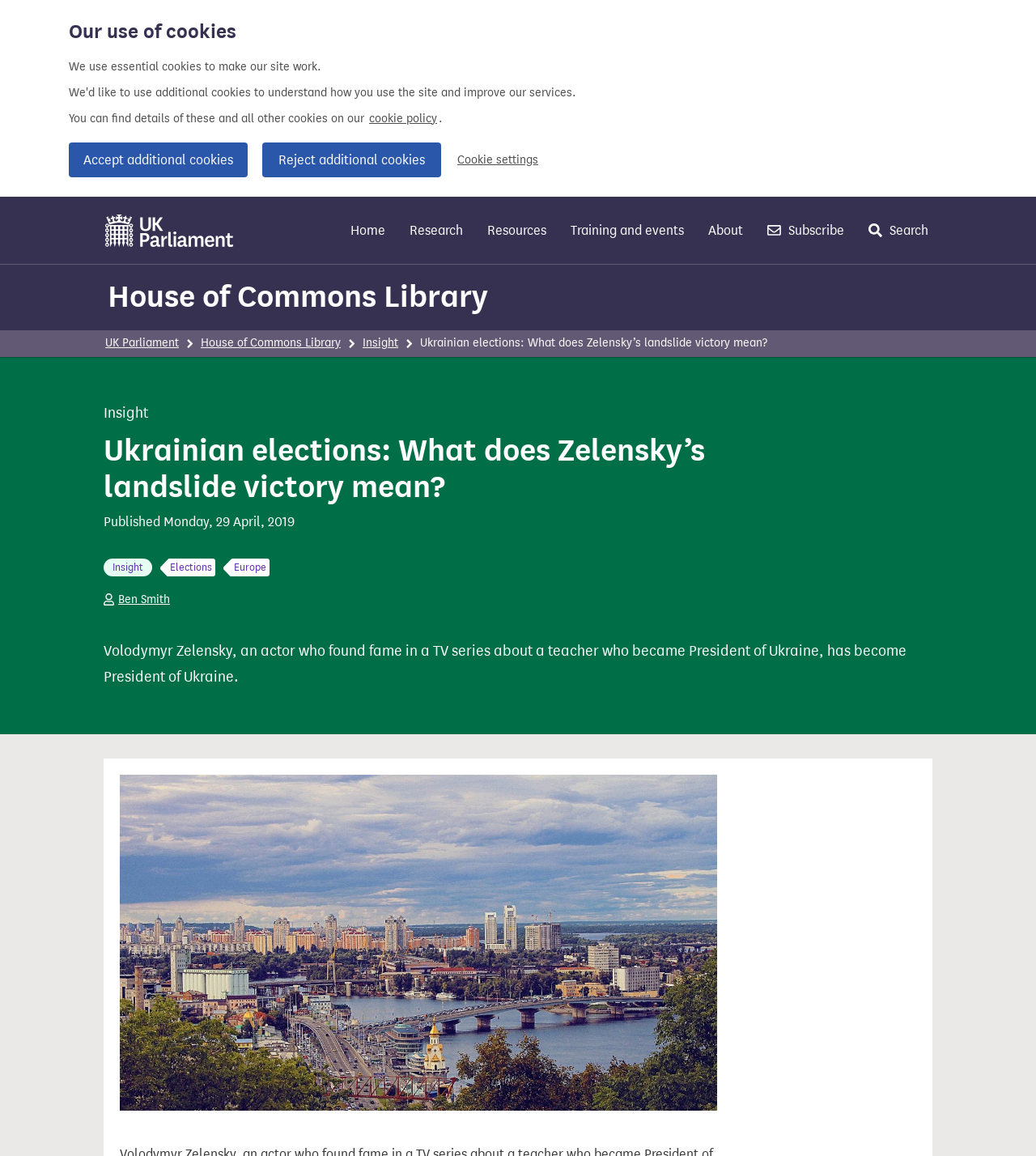Use one word or a short phrase to answer the question provided: 
What is the name of the person who became President of Ukraine?

Volodymyr Zelensky